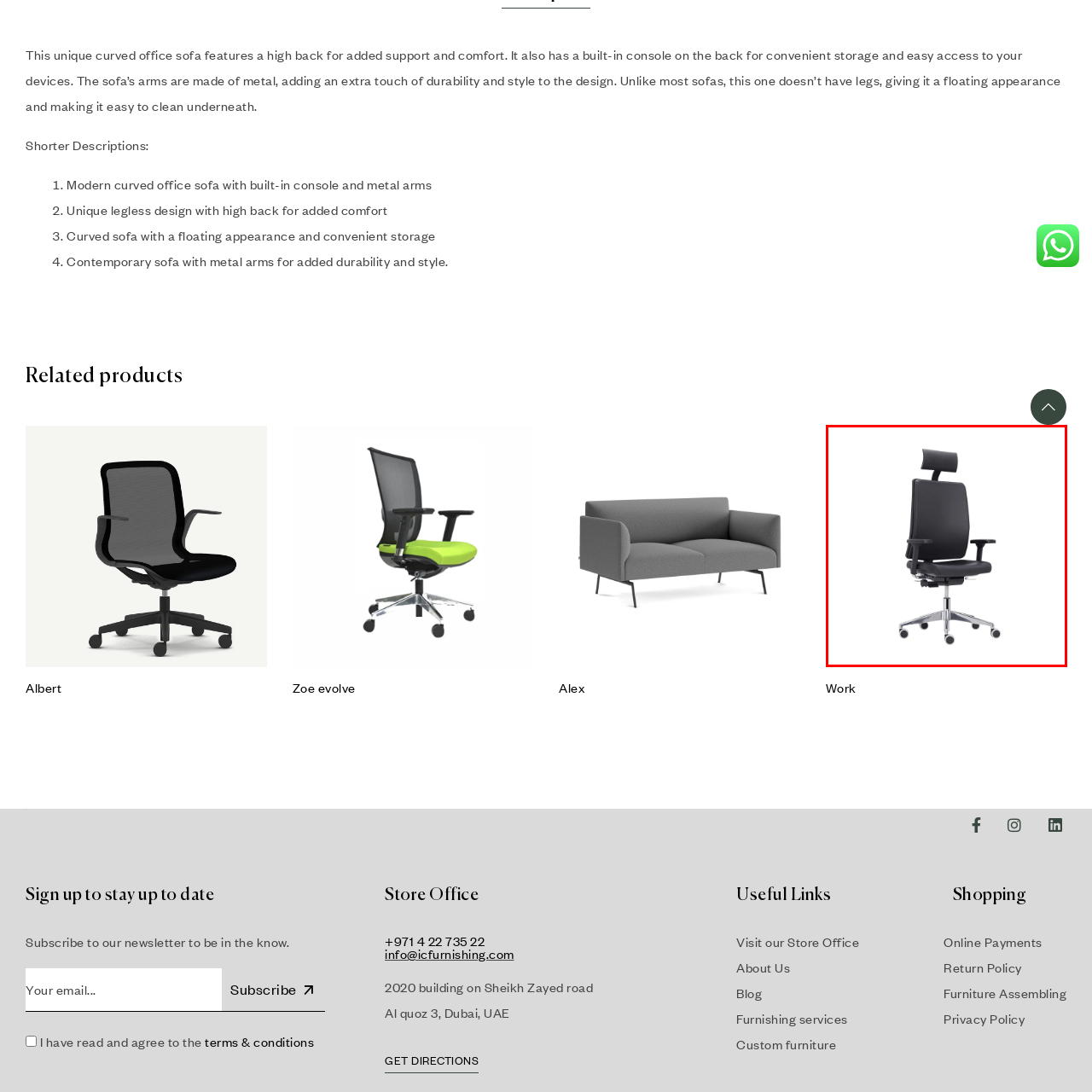What material is the base of the chair made of?
Please examine the image highlighted within the red bounding box and respond to the question using a single word or phrase based on the image.

Chrome